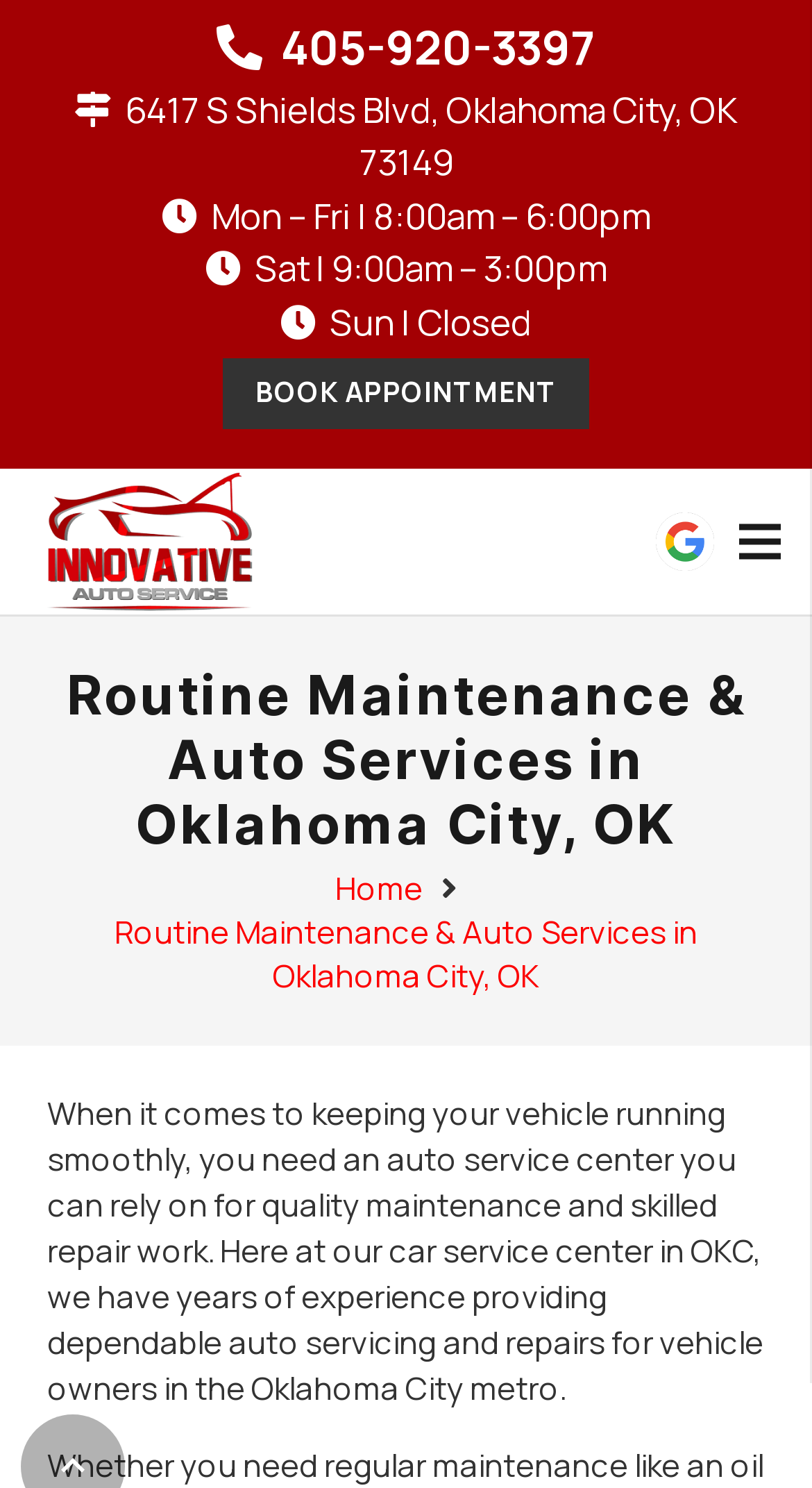Extract the bounding box coordinates for the HTML element that matches this description: "BISP NSER Registration Centers". The coordinates should be four float numbers between 0 and 1, i.e., [left, top, right, bottom].

None